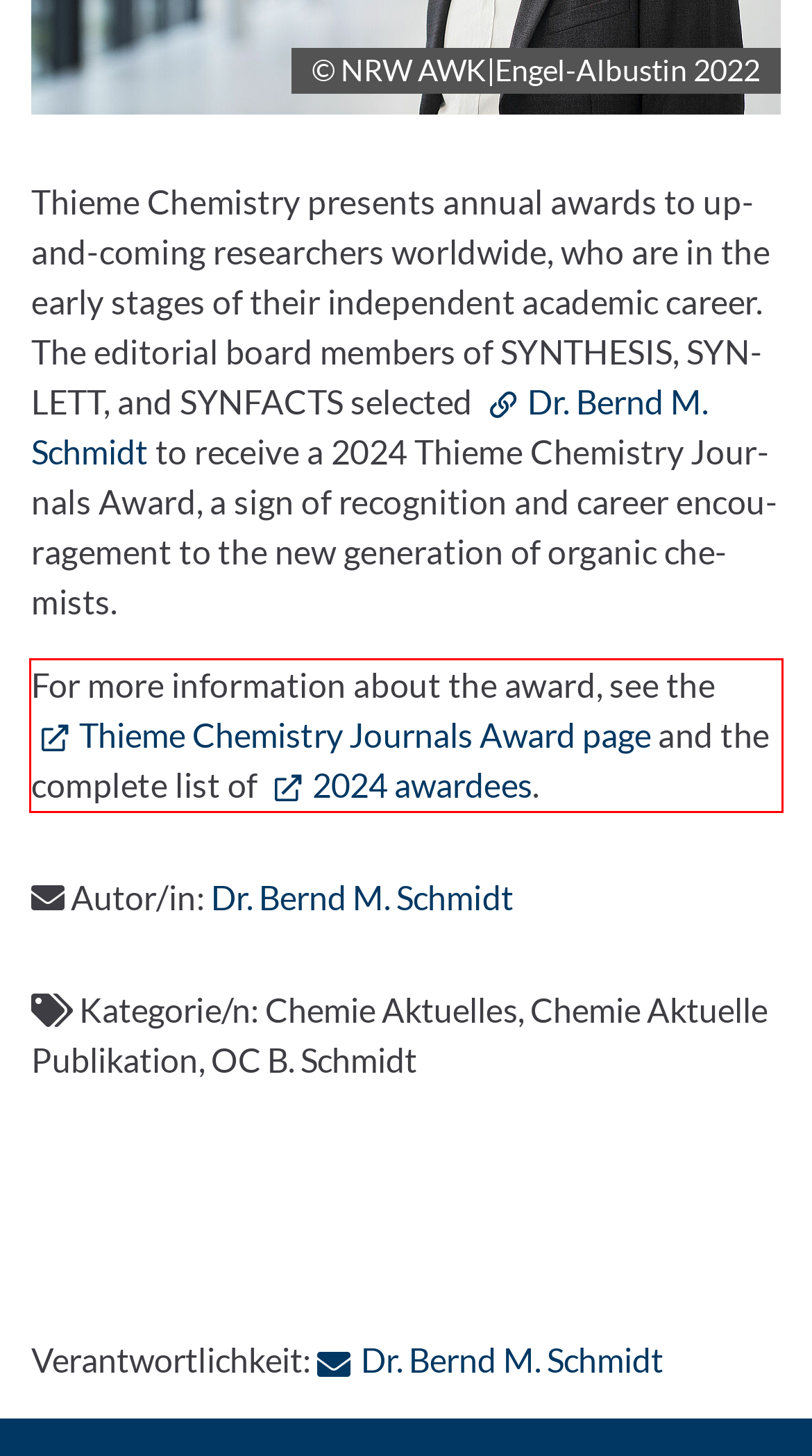Given a screenshot of a webpage, locate the red bounding box and extract the text it encloses.

For more in­for­ma­ti­on about the award, see the Thie­me Che­mi­s­try Jour­nals Award page and the com­ple­te list of 2024 awar­de­es.